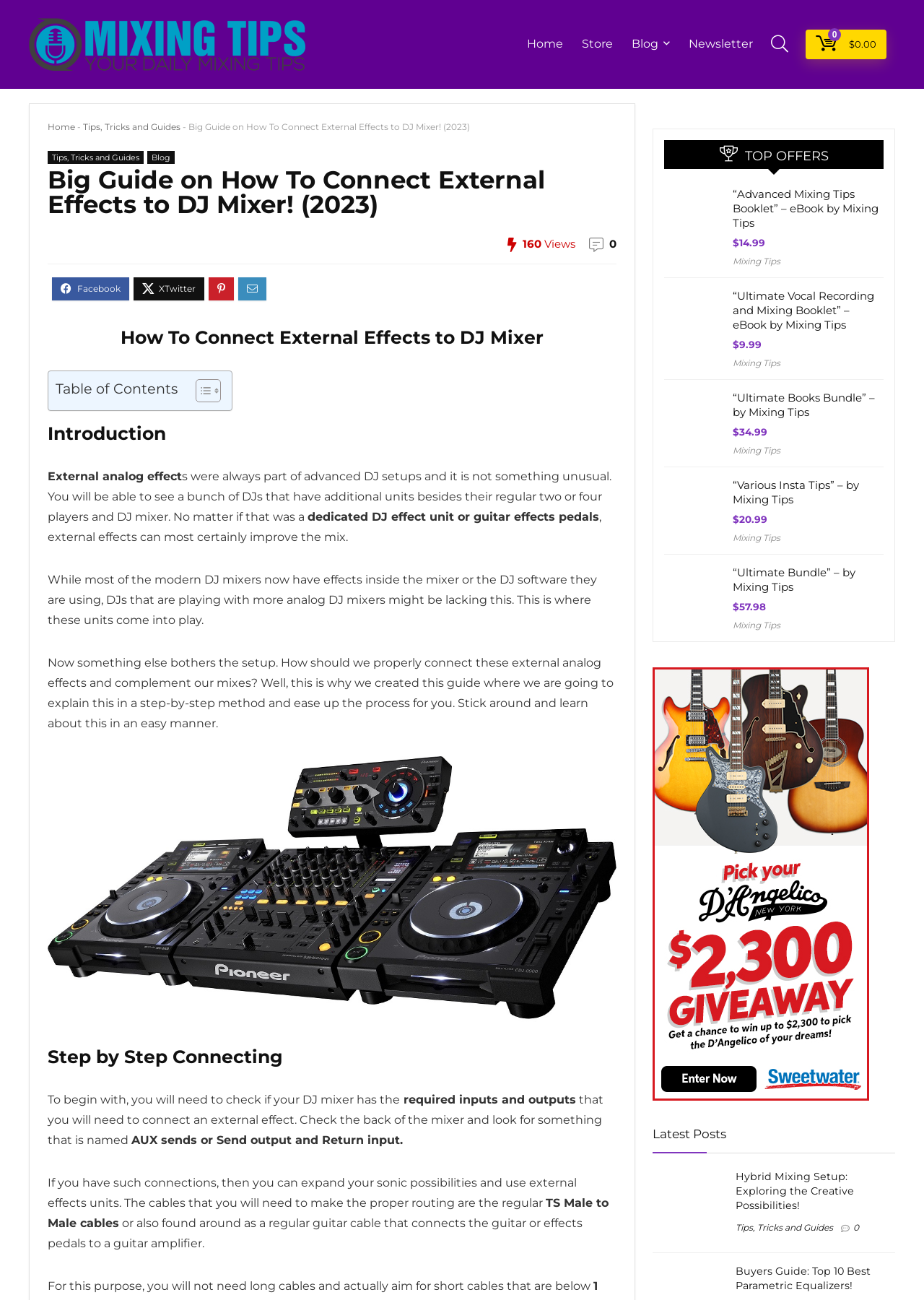Answer the question using only one word or a concise phrase: What type of cables are needed to connect external effects?

TS Male to Male cables